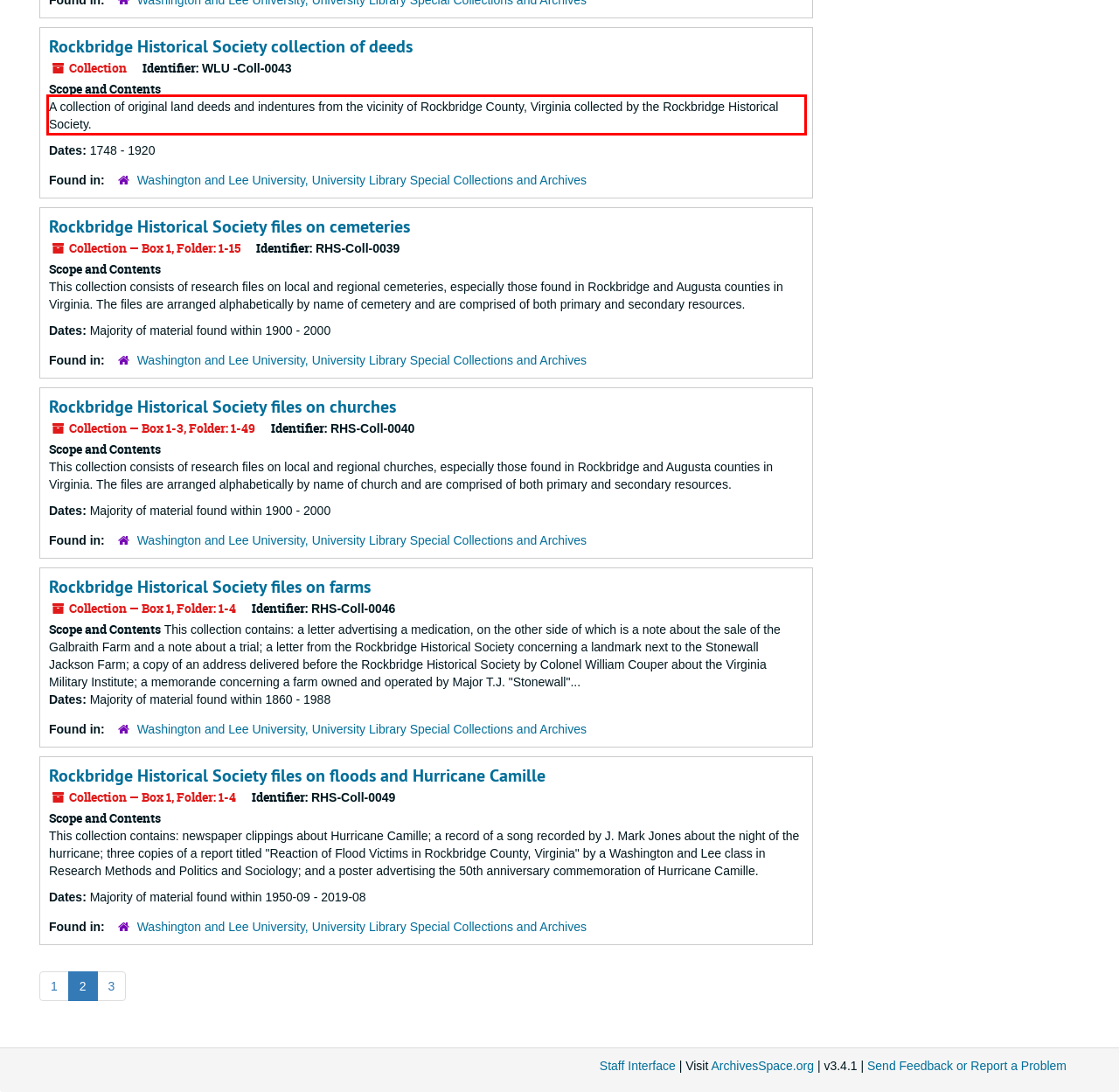Examine the webpage screenshot and use OCR to recognize and output the text within the red bounding box.

A collection of original land deeds and indentures from the vicinity of Rockbridge County, Virginia collected by the Rockbridge Historical Society.